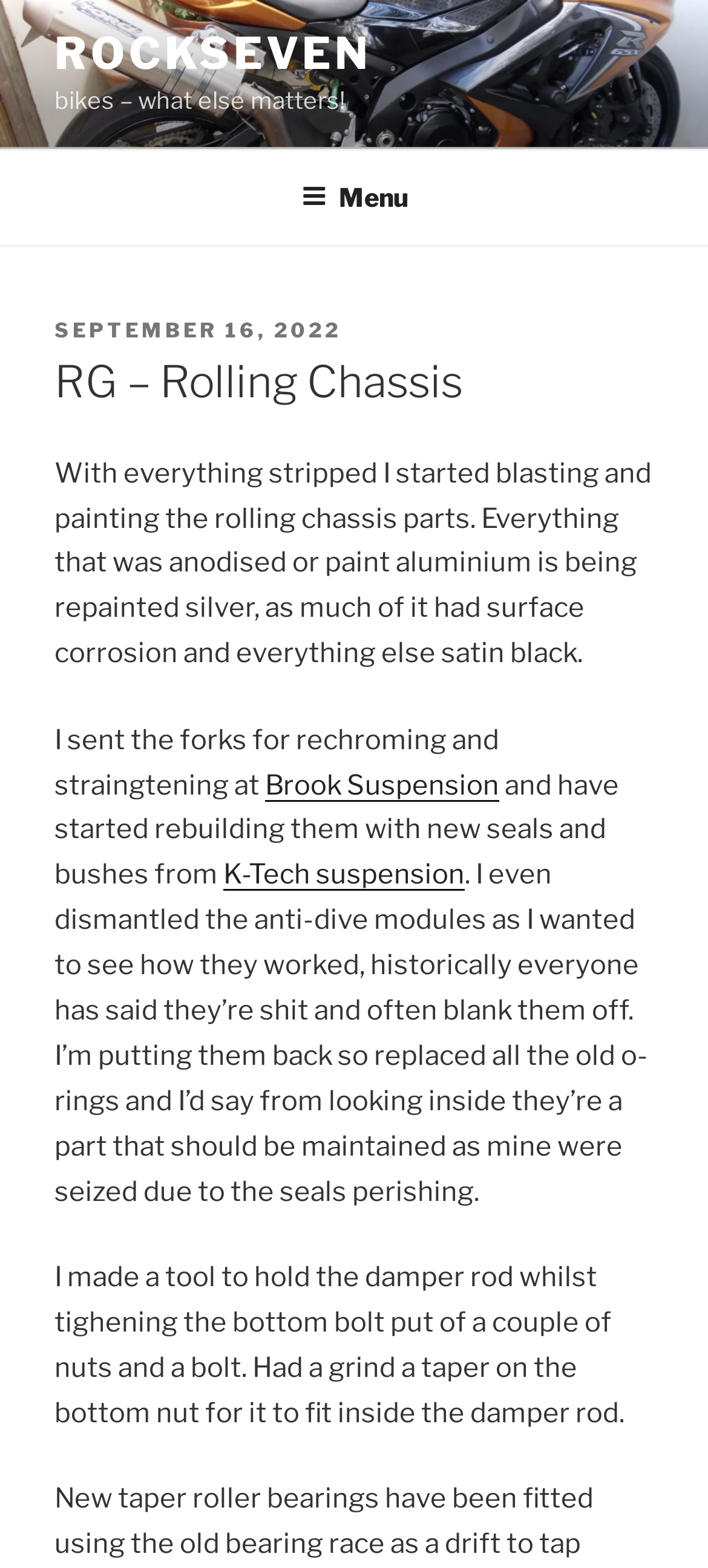Locate and provide the bounding box coordinates for the HTML element that matches this description: "K-Tech suspension".

[0.315, 0.548, 0.656, 0.568]